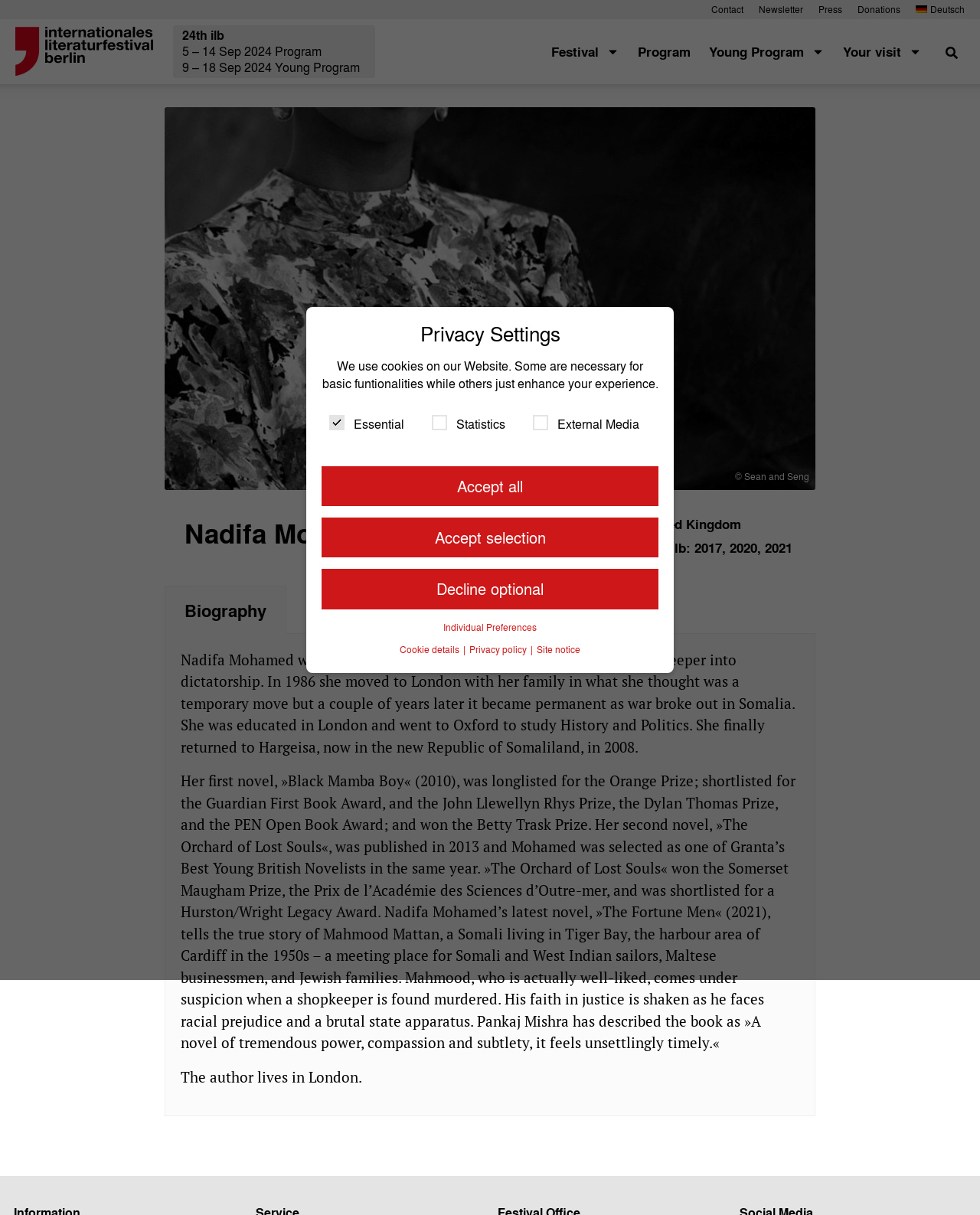Please identify the bounding box coordinates of the clickable region that I should interact with to perform the following instruction: "View the Festival program". The coordinates should be expressed as four float numbers between 0 and 1, i.e., [left, top, right, bottom].

[0.561, 0.032, 0.634, 0.053]